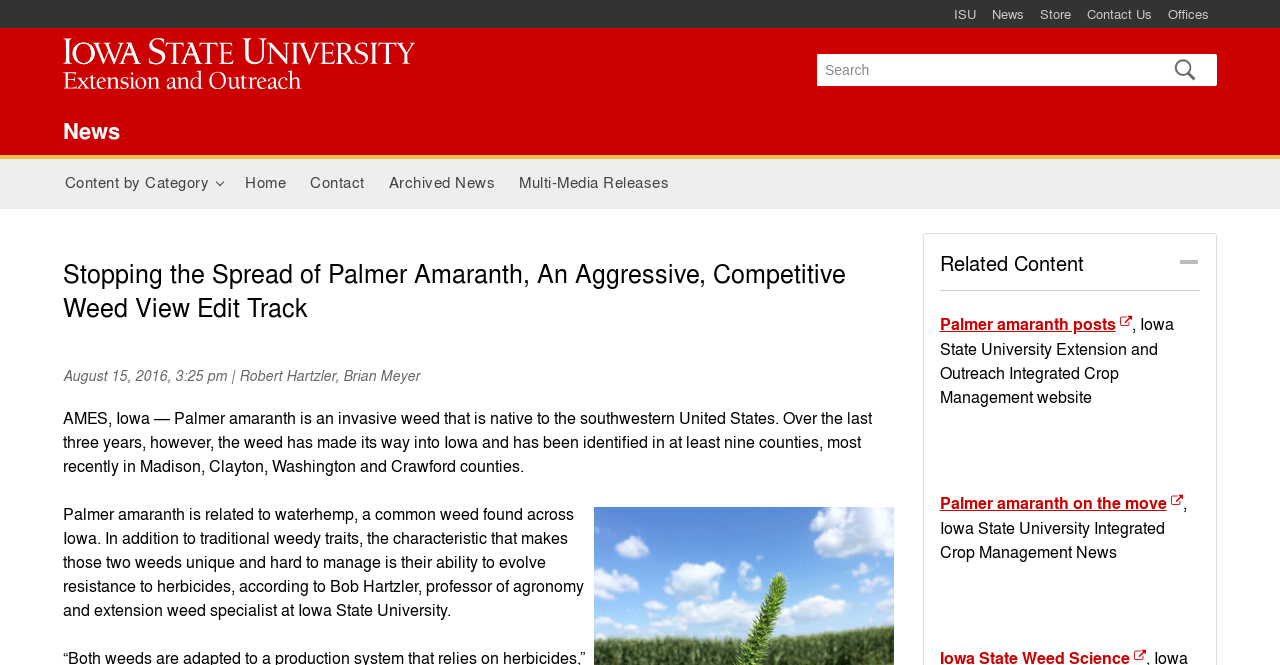Determine the bounding box coordinates for the area that should be clicked to carry out the following instruction: "Read the news".

[0.049, 0.172, 0.094, 0.221]